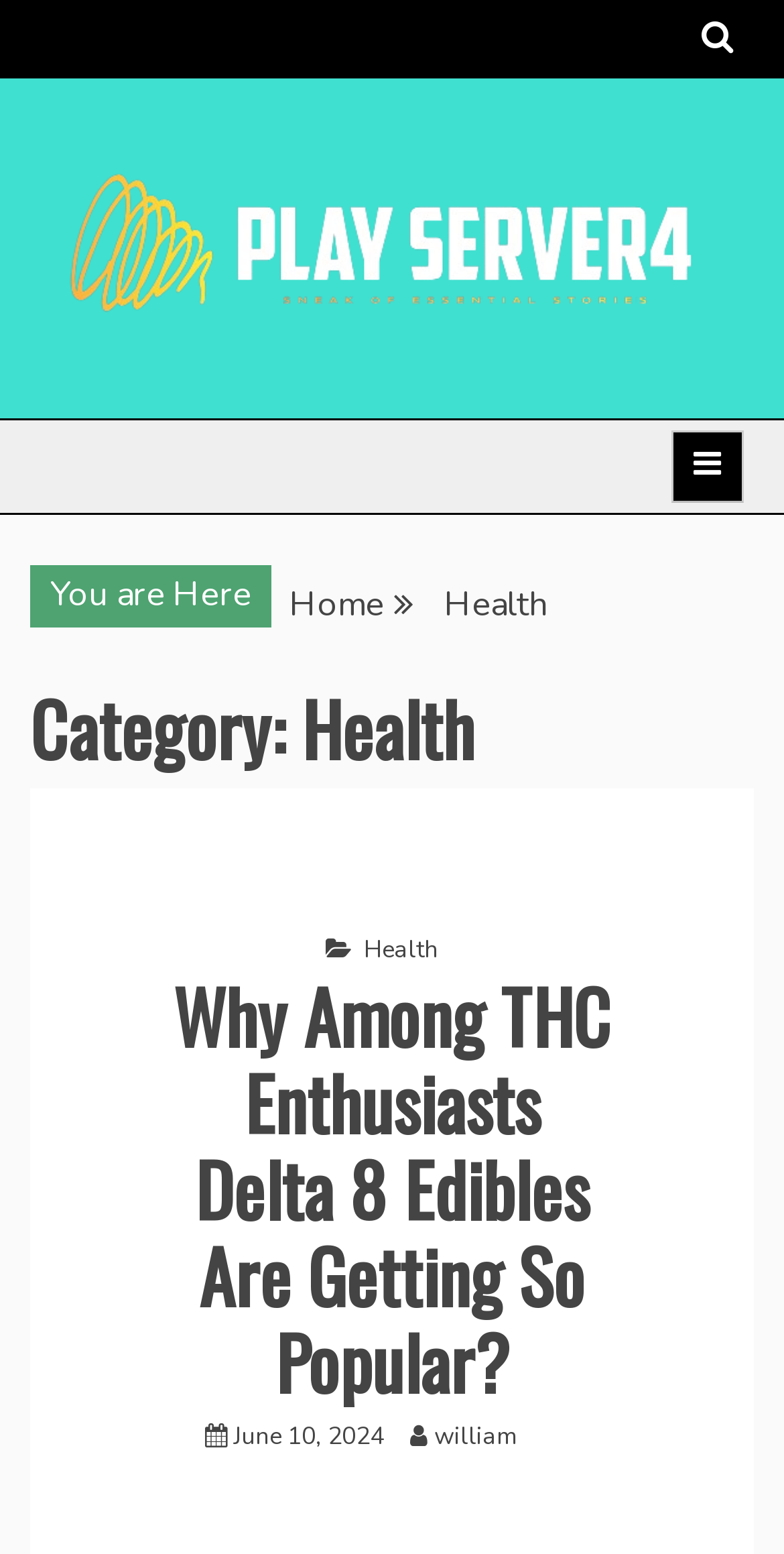Identify the bounding box coordinates of the HTML element based on this description: "william".

[0.554, 0.913, 0.687, 0.934]